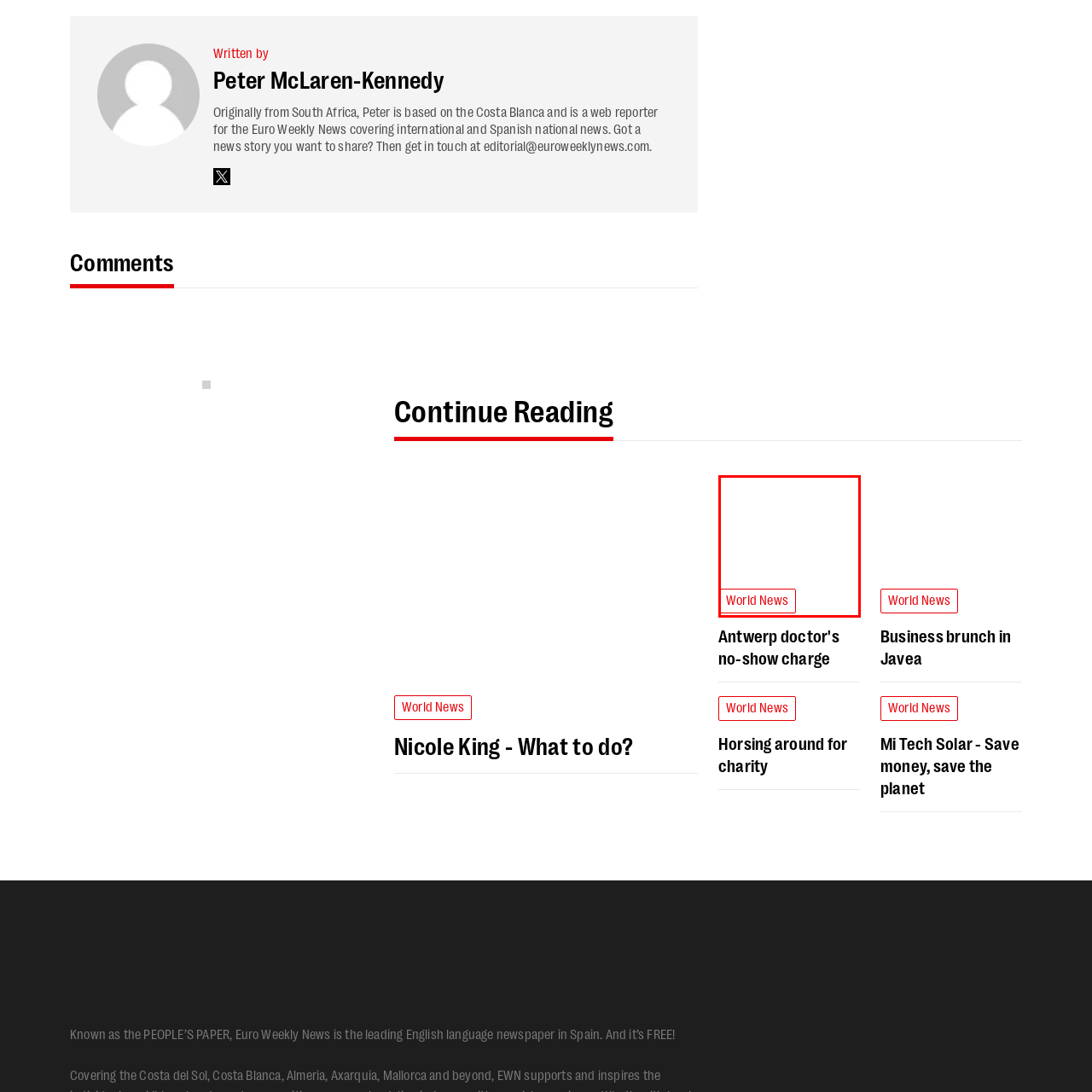What is the purpose of the 'World News' link?
Look at the section marked by the red bounding box and provide a single word or phrase as your answer.

to provide timely news updates